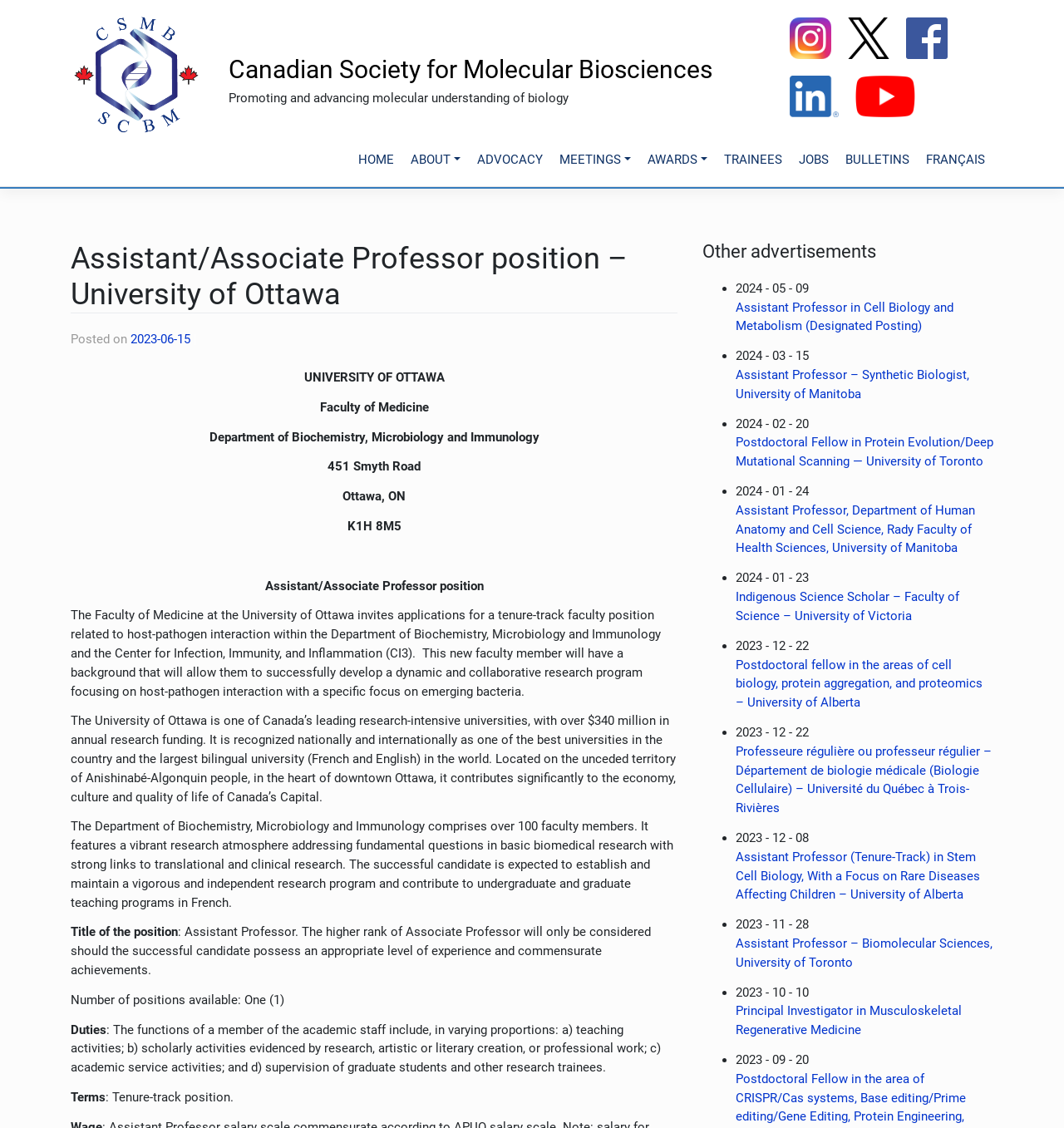Find the bounding box coordinates of the element I should click to carry out the following instruction: "Click the HOME link".

[0.329, 0.126, 0.378, 0.158]